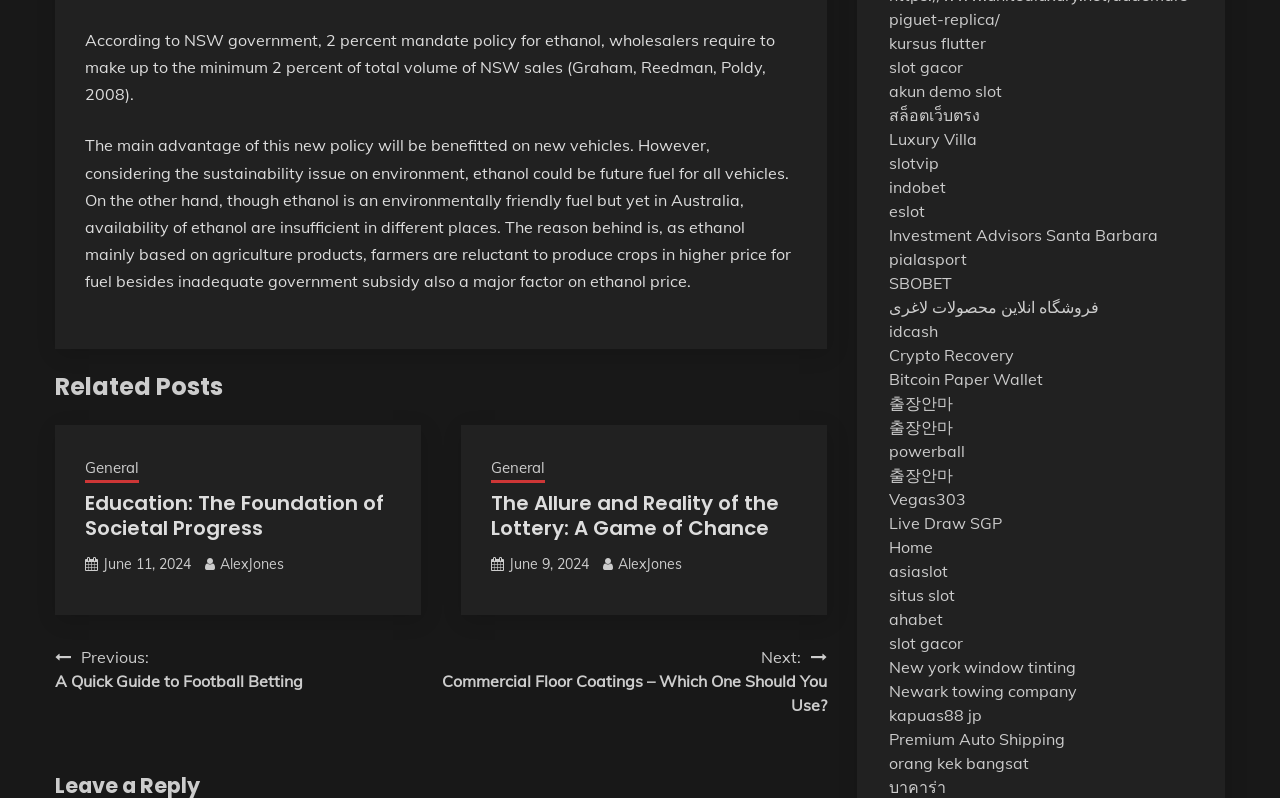Provide a one-word or short-phrase response to the question:
How many related posts are listed?

2